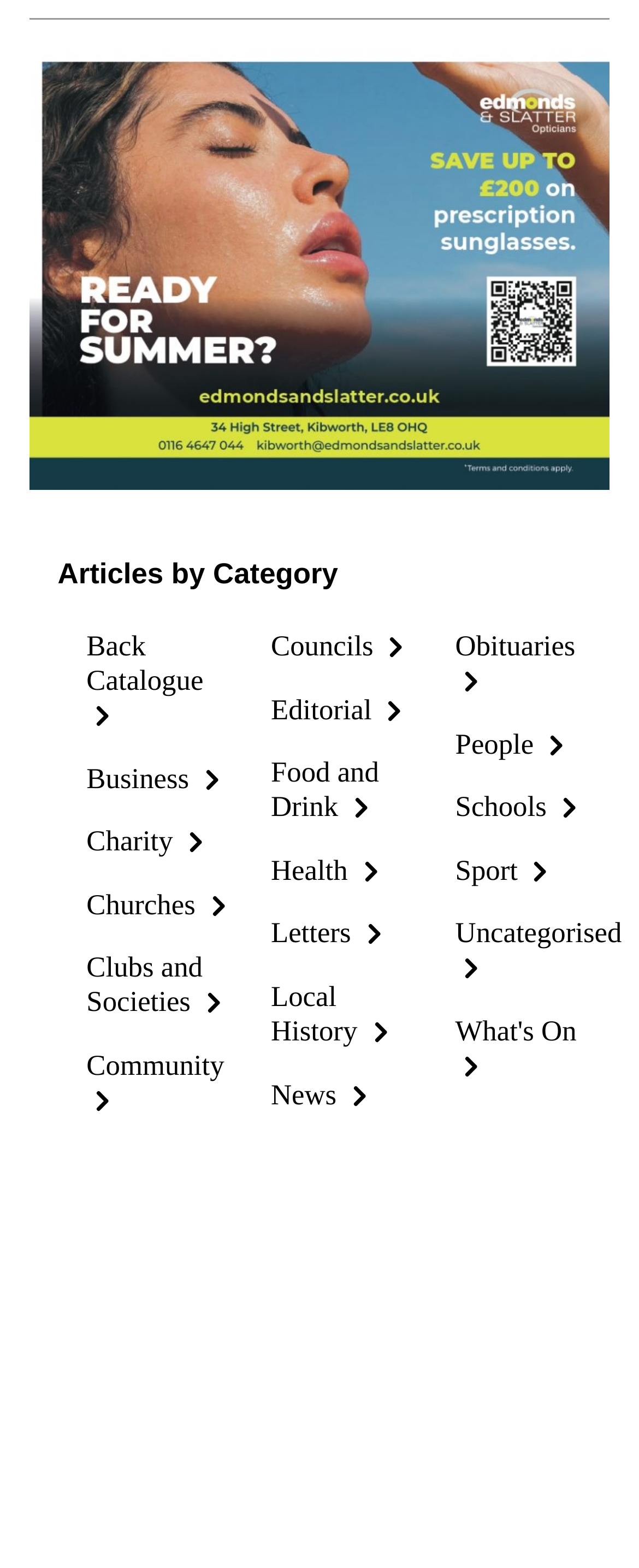How many categories are available for articles? Using the information from the screenshot, answer with a single word or phrase.

17